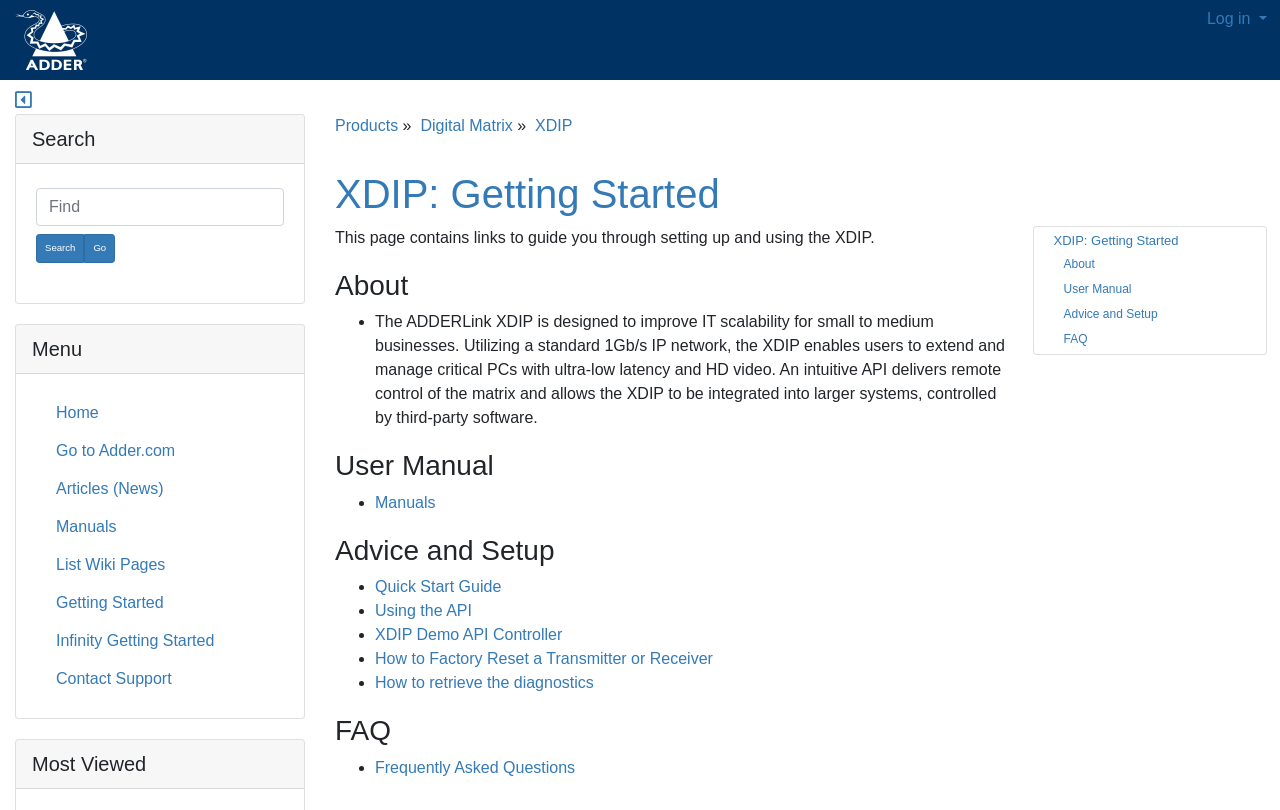Refer to the image and provide an in-depth answer to the question:
How many sections are there in the webpage?

The webpage is divided into five main sections: 'About', 'User Manual', 'Advice and Setup', 'FAQ', and 'Search', each with its own set of links and descriptions.